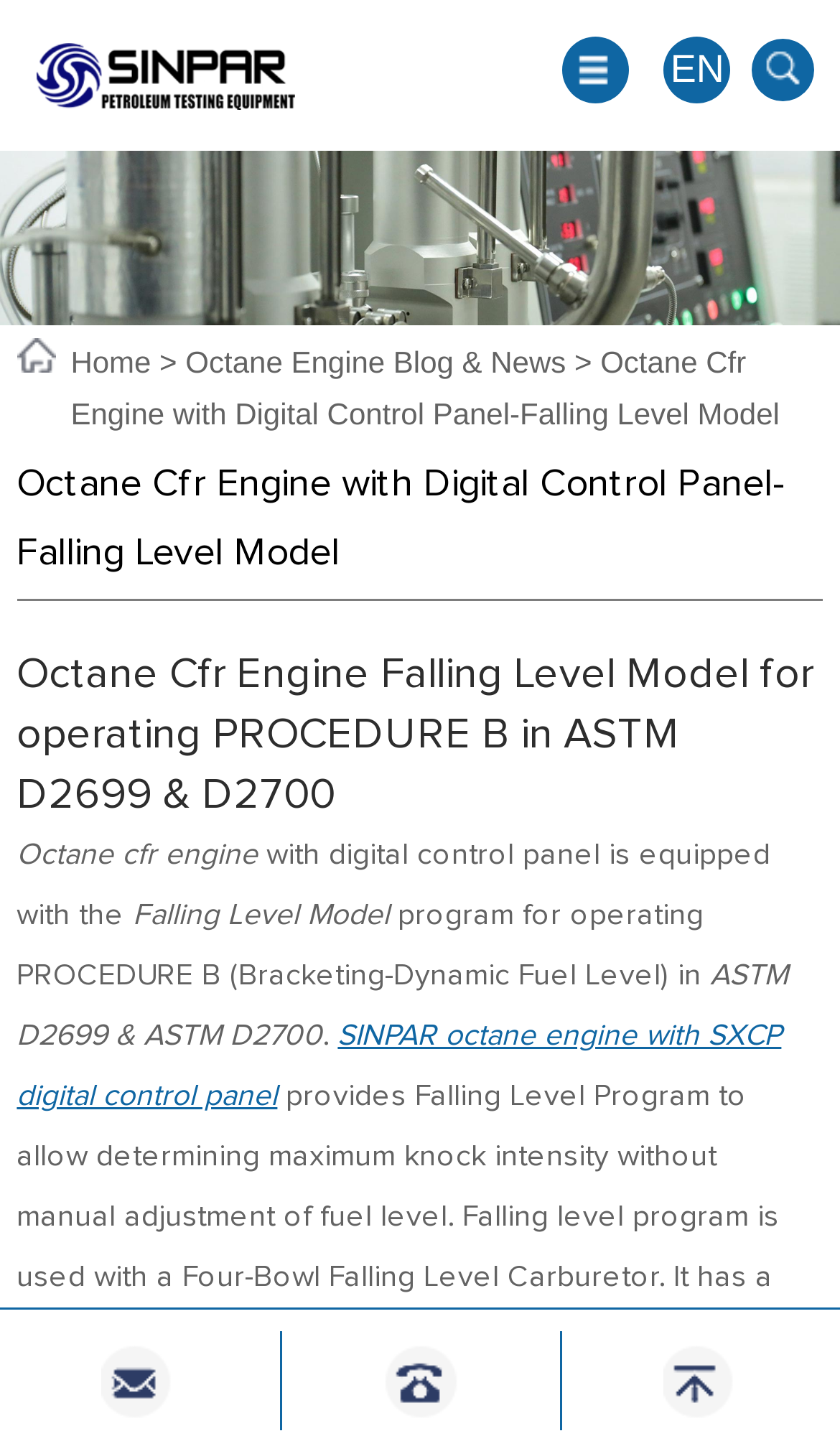Please reply with a single word or brief phrase to the question: 
What is the name of the engine model?

Octane Cfr Engine